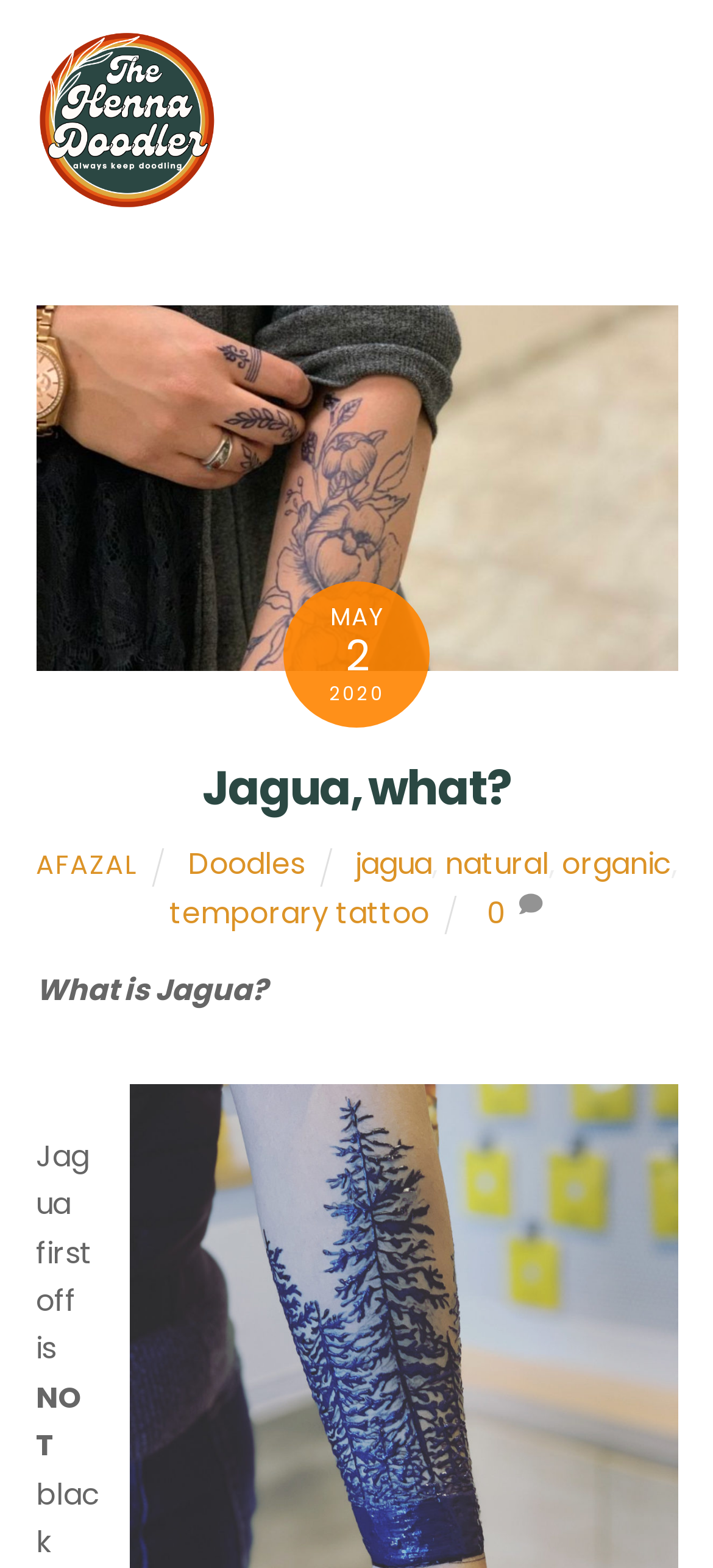Provide the bounding box coordinates of the HTML element this sentence describes: "Back To Top". The bounding box coordinates consist of four float numbers between 0 and 1, i.e., [left, top, right, bottom].

[0.769, 0.681, 0.923, 0.751]